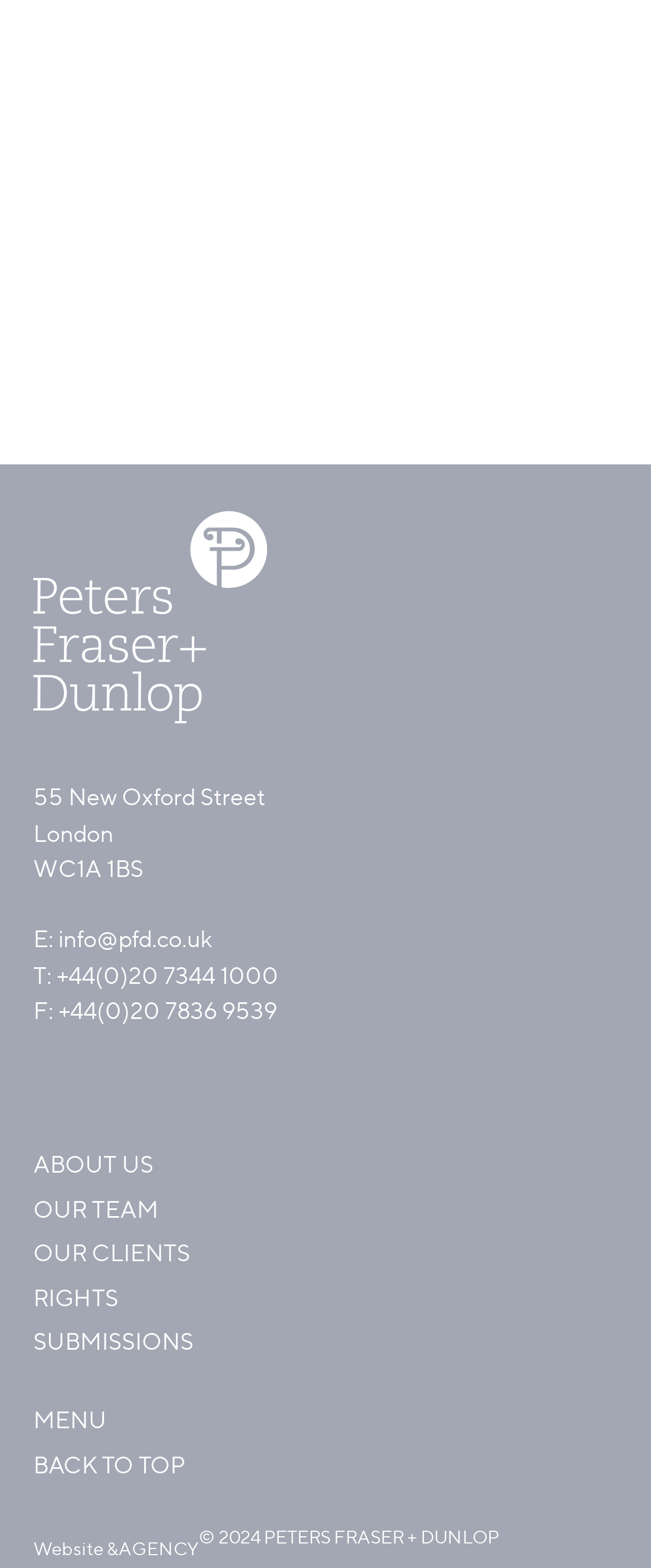Determine the bounding box for the UI element as described: "Back to top". The coordinates should be represented as four float numbers between 0 and 1, formatted as [left, top, right, bottom].

[0.051, 0.924, 0.285, 0.943]